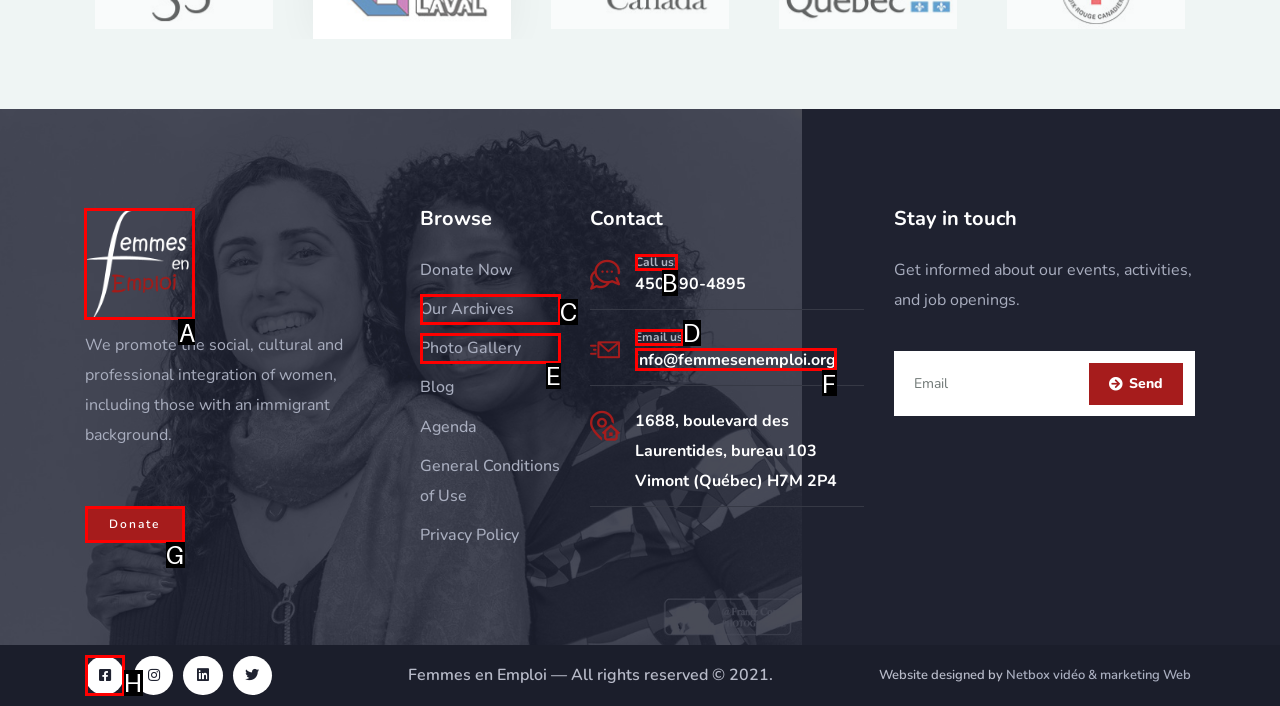Determine the appropriate lettered choice for the task: Click Next. Reply with the correct letter.

None